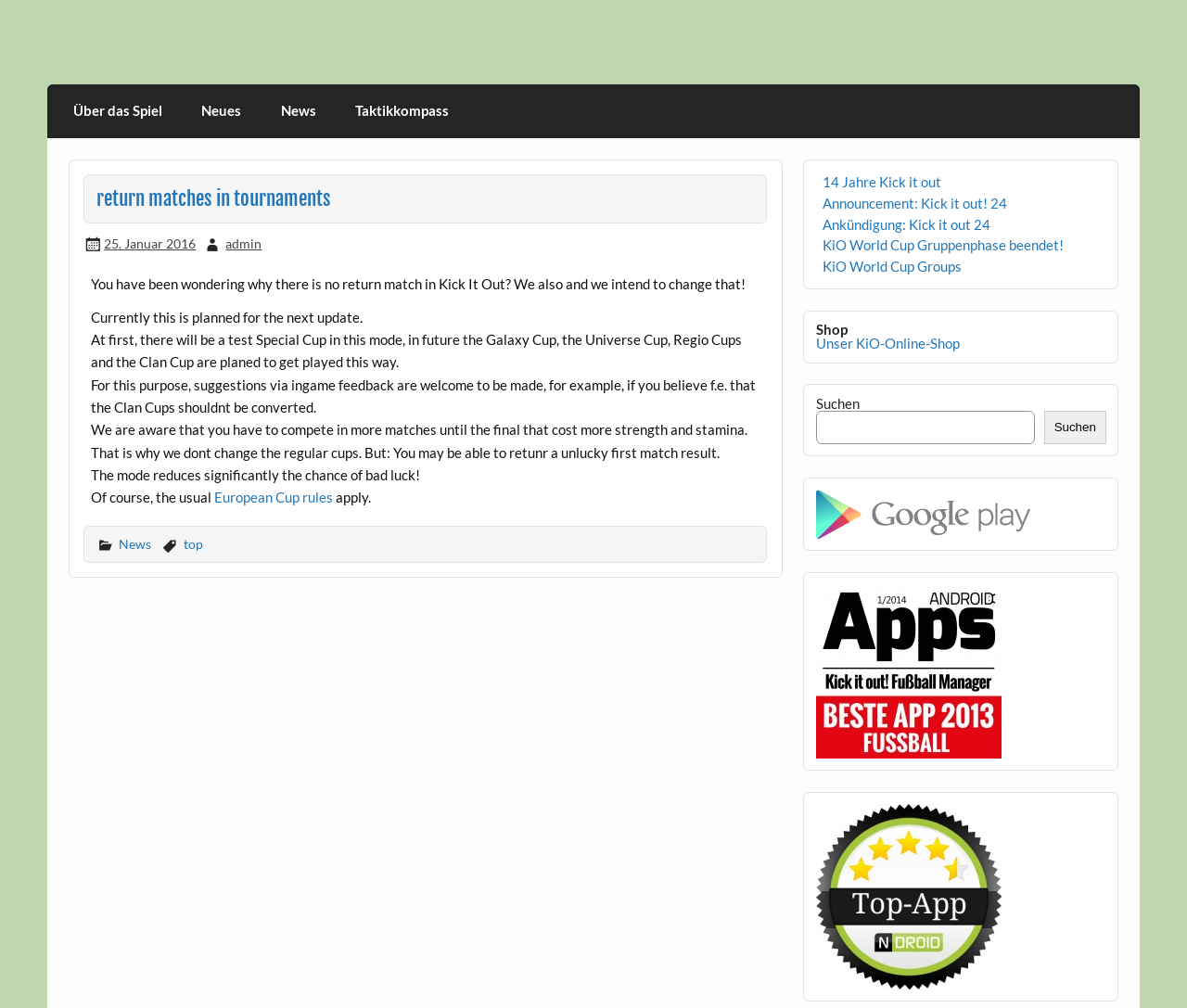Explain the webpage's layout and main content in detail.

The webpage appears to be a blog or news page for a multiplayer football manager game called "Kick it out!". At the top, there is a prominent link to "Kick it out!" and a title "Multiplayer Football Manager". Below this, there are several links to different sections of the game, including "Über das Spiel" (About the Game), "Neues" (News), "News", and "Taktikkompass" (Tactics Compass).

The main content of the page is an article titled "return matches in tournaments". The article discusses the upcoming feature of return matches in tournaments and how it will work. There are several paragraphs of text explaining the changes and how they will affect gameplay. The article also includes links to related news articles and a link to provide feedback.

To the right of the article, there are several links to other news articles, including "14 Jahre Kick it out" (14 Years of Kick it out), "Announcement: Kick it out! 24", and "KiO World Cup Gruppenphase beendet!" (KiO World Cup Group Phase Completed). There is also a link to the game's shop and a search bar.

At the bottom of the page, there are three figures or images, although their content is not specified. Overall, the page appears to be a hub for news and information about the game, with links to different sections and features.